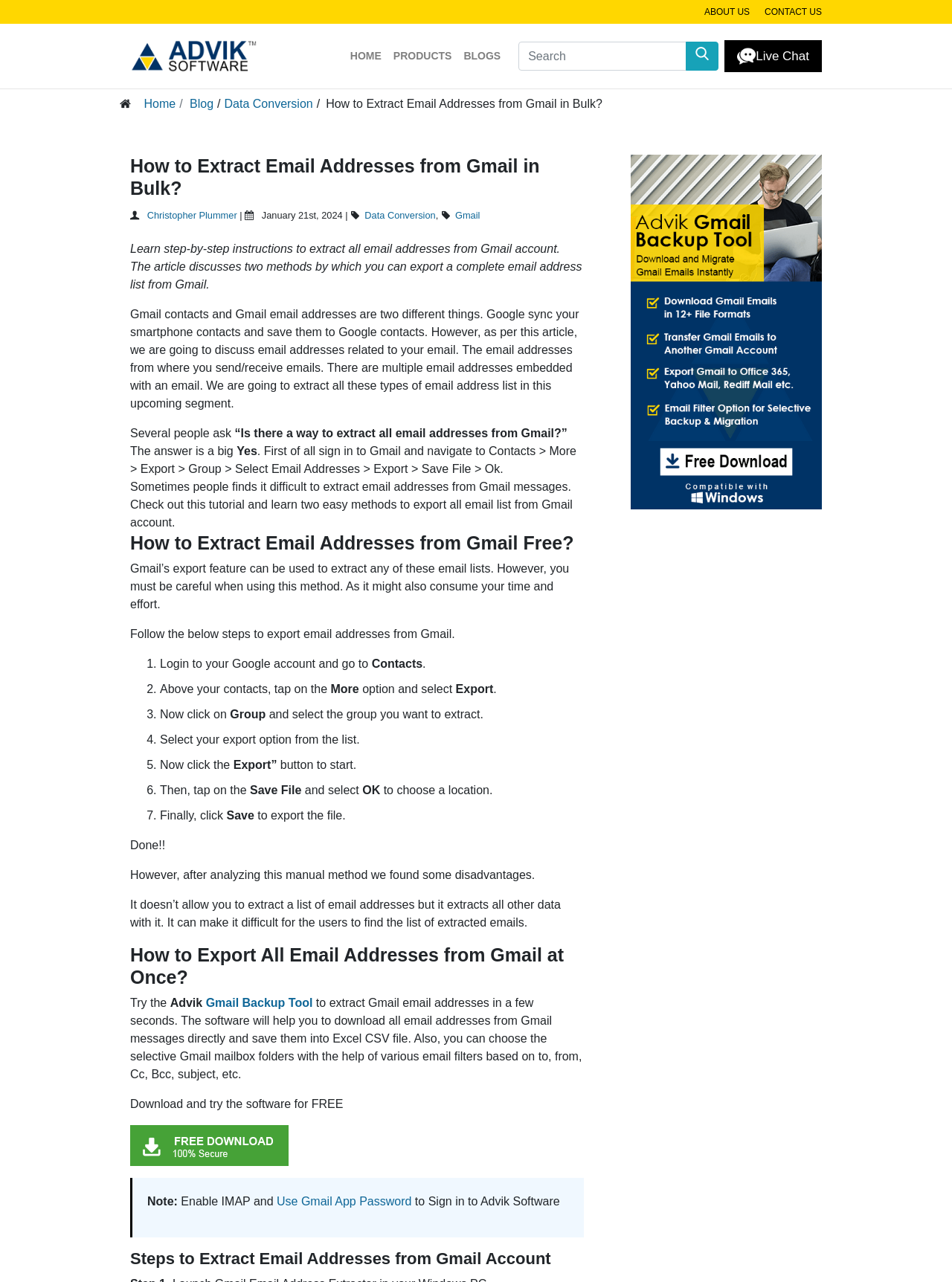Provide an in-depth description of the elements and layout of the webpage.

This webpage is about extracting all email addresses from a Gmail account. At the top, there are several links to other pages, including "ABOUT US", "CONTACT US", "HOME", "PRODUCTS", "BLOGS", and a search bar. On the top right, there is a live chat button.

The main content of the page is divided into several sections. The first section has a heading "How to Extract Email Addresses from Gmail in Bulk?" and provides a brief introduction to the topic. Below this, there is a paragraph of text that explains the difference between Gmail contacts and Gmail email addresses.

The next section has a heading "How to Extract Email Addresses from Gmail Free?" and provides step-by-step instructions on how to export email addresses from Gmail using the built-in export feature. The instructions are numbered from 1 to 7 and include screenshots.

After this, there is a section with a heading "How to Export All Email Addresses from Gmail at Once?" that discusses the limitations of the manual method and introduces a software called Advik Gmail Backup Tool that can extract Gmail email addresses in a few seconds.

The final section has a heading "Steps to Extract Email Addresses from Gmail Account" and appears to be a summary of the steps mentioned earlier.

Throughout the page, there are several links to other pages, including a link to download the Advik software for free. There are also several images, including a logo for Advik software and a live chat icon.